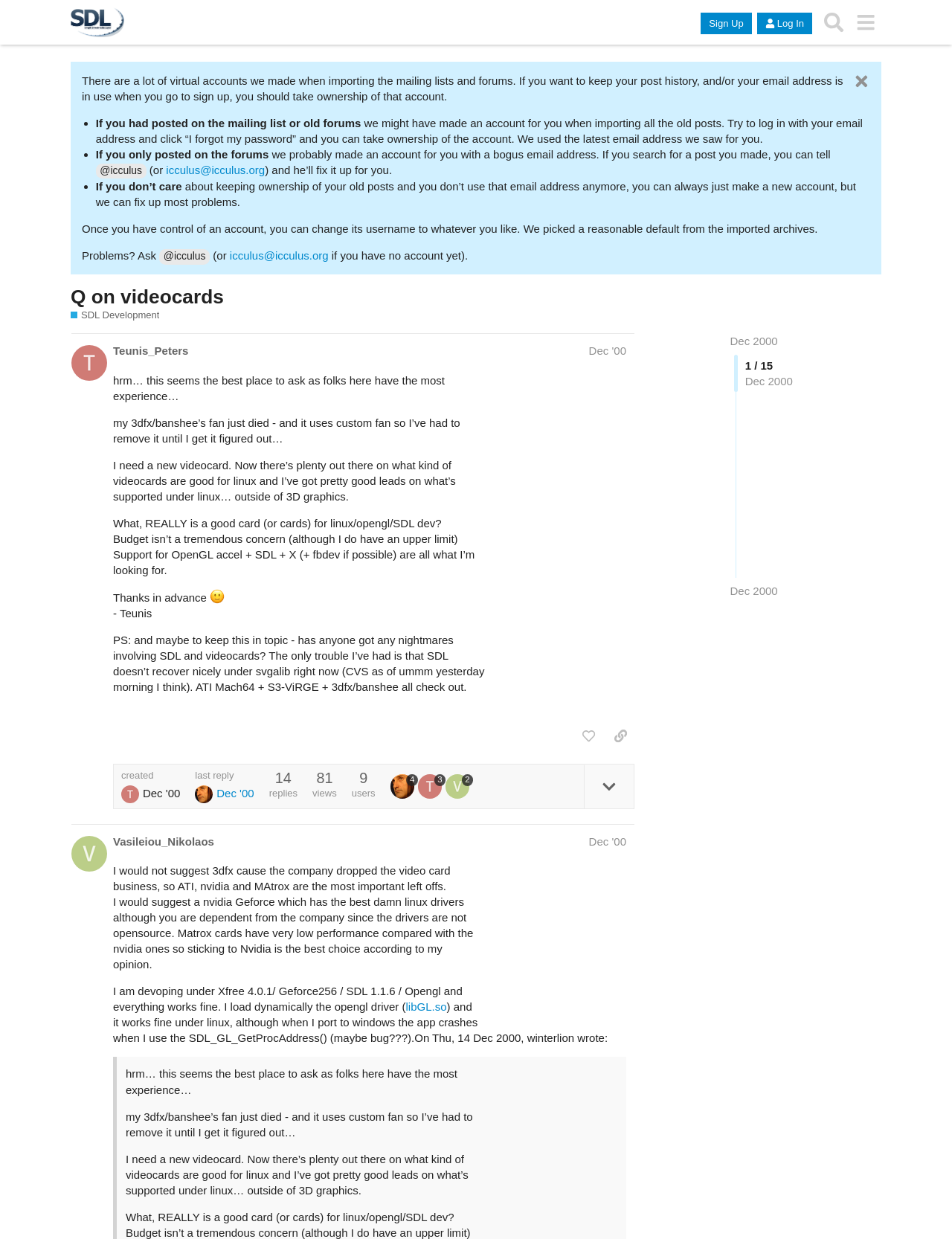What is the date of the last reply?
Answer the question with a single word or phrase derived from the image.

Dec 18, 2000 2:20 pm